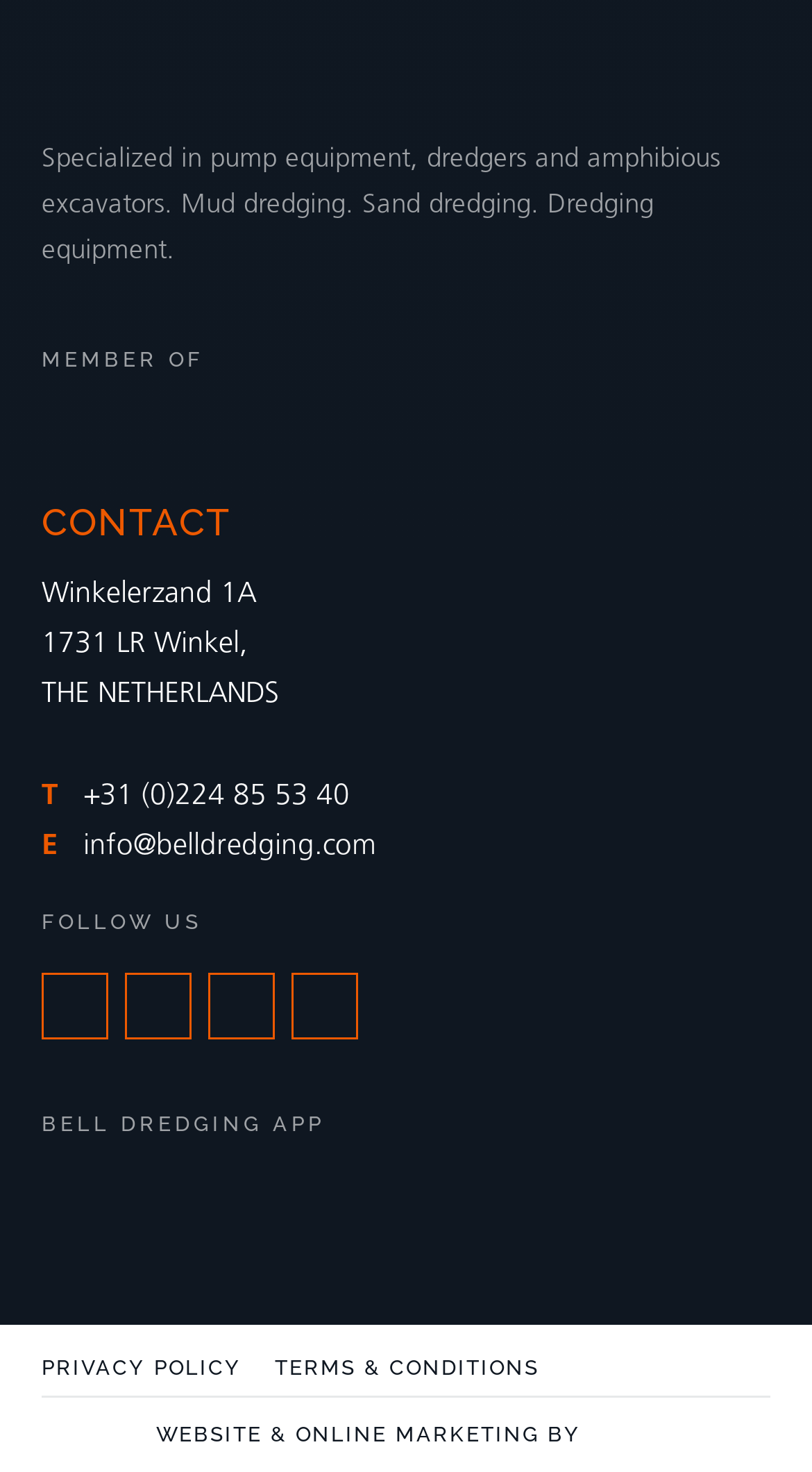Please identify the bounding box coordinates of where to click in order to follow the instruction: "Visit Dieseko Group website".

[0.051, 0.256, 0.482, 0.295]